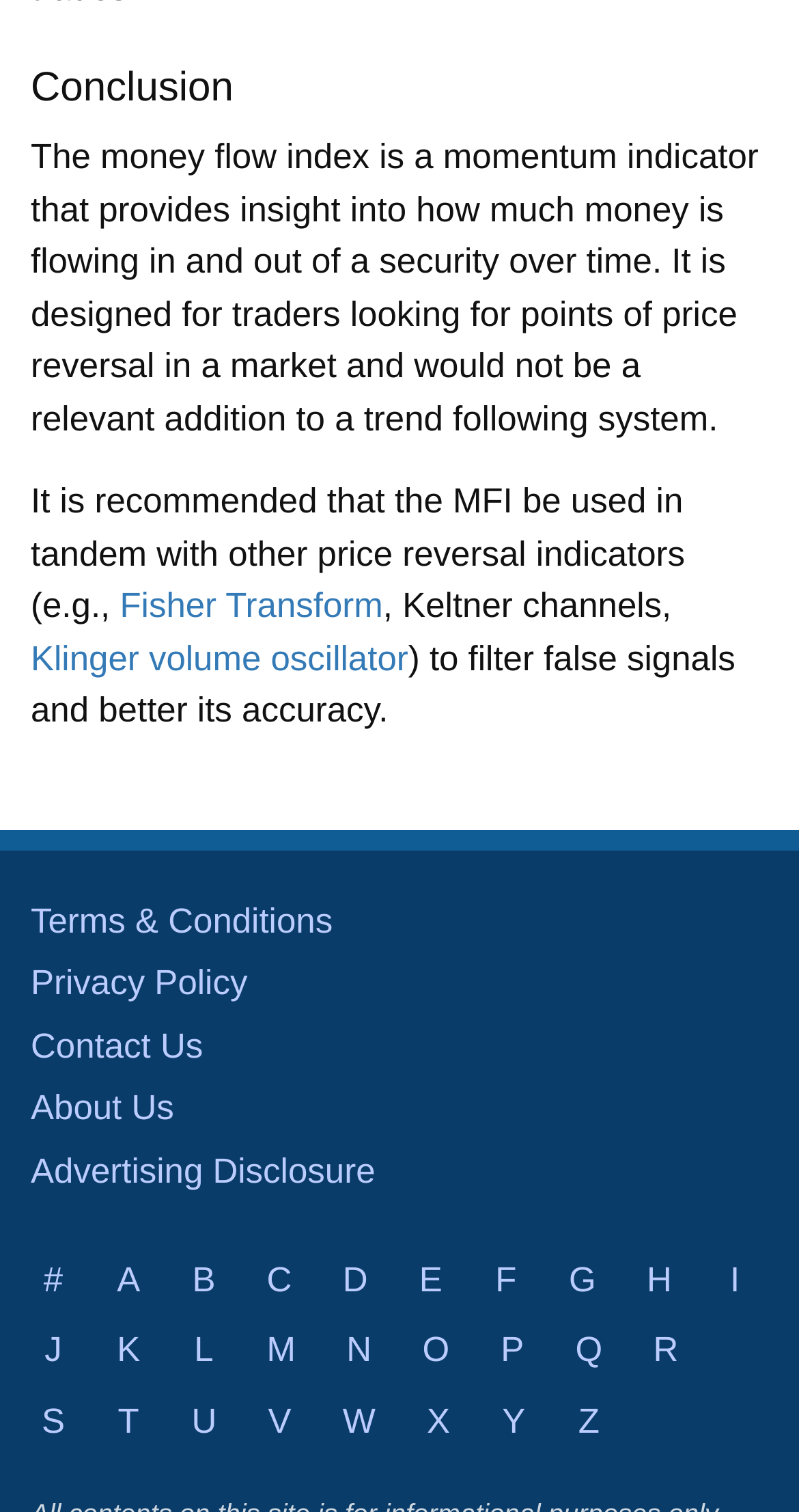What is the Money Flow Index used for?
Look at the image and respond with a one-word or short-phrase answer.

Identifying price reversal points